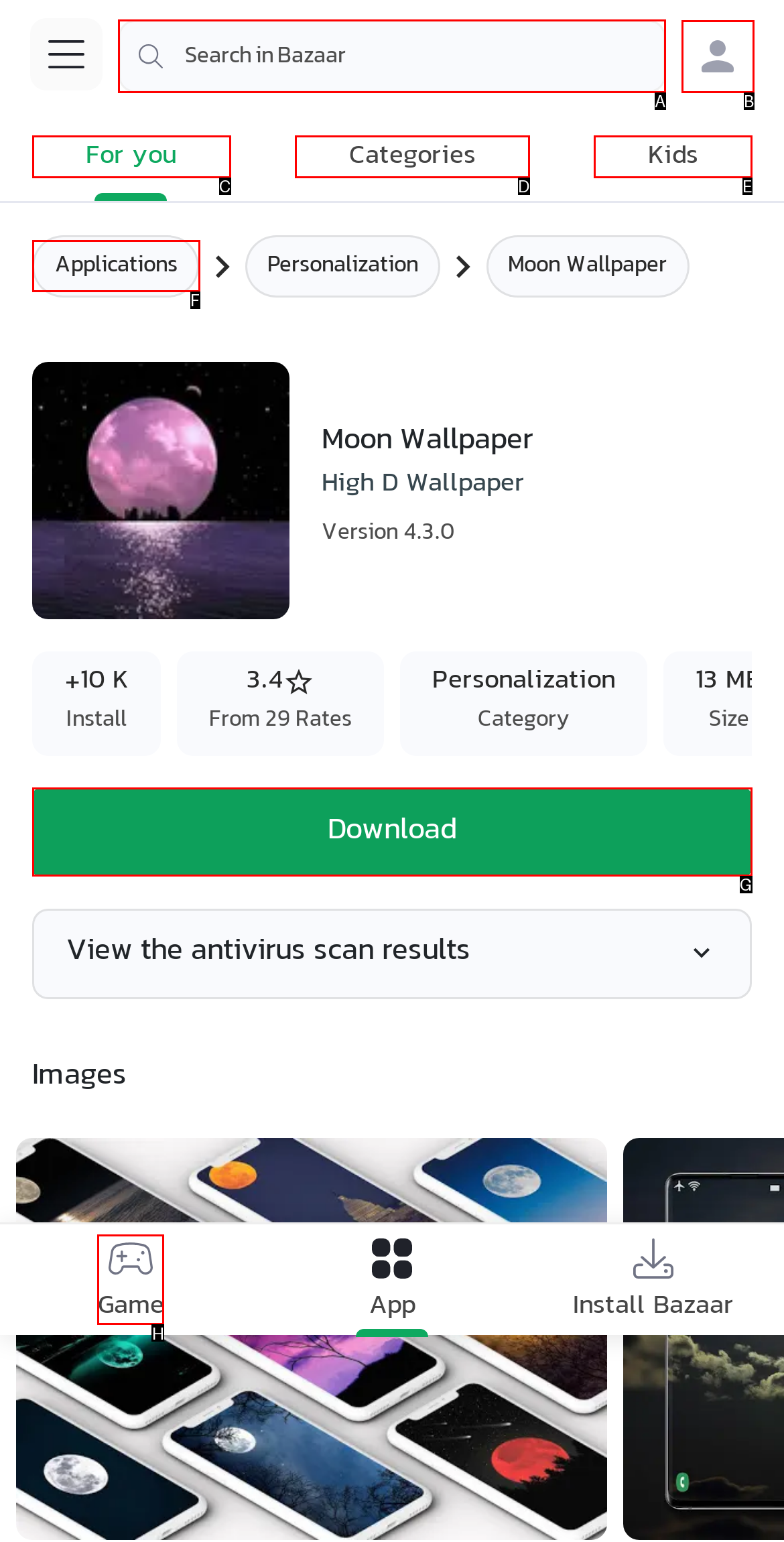Select the correct HTML element to complete the following task: Search in Bazaar
Provide the letter of the choice directly from the given options.

A